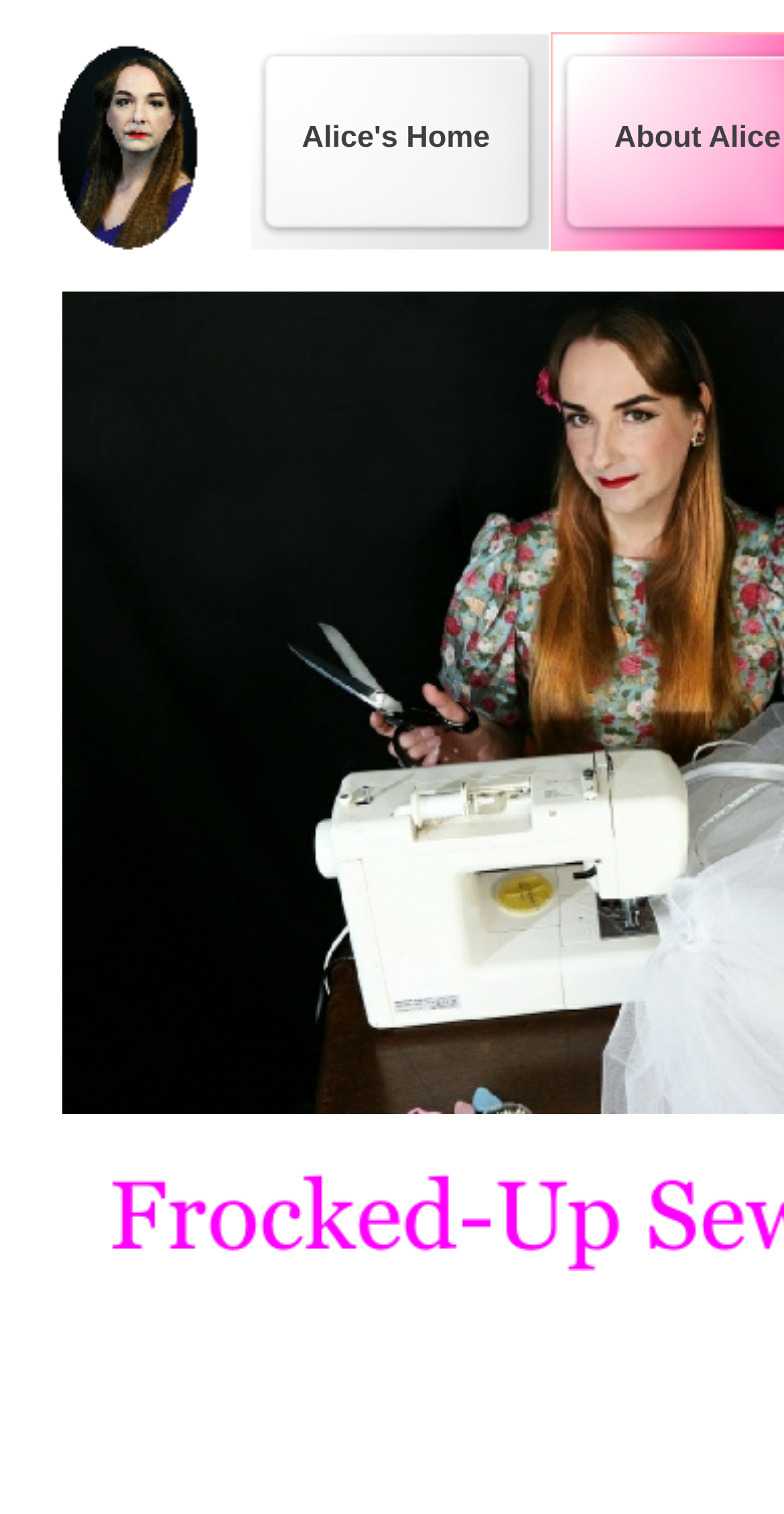Find the coordinates for the bounding box of the element with this description: "Alice's Home".

[0.315, 0.027, 0.7, 0.159]